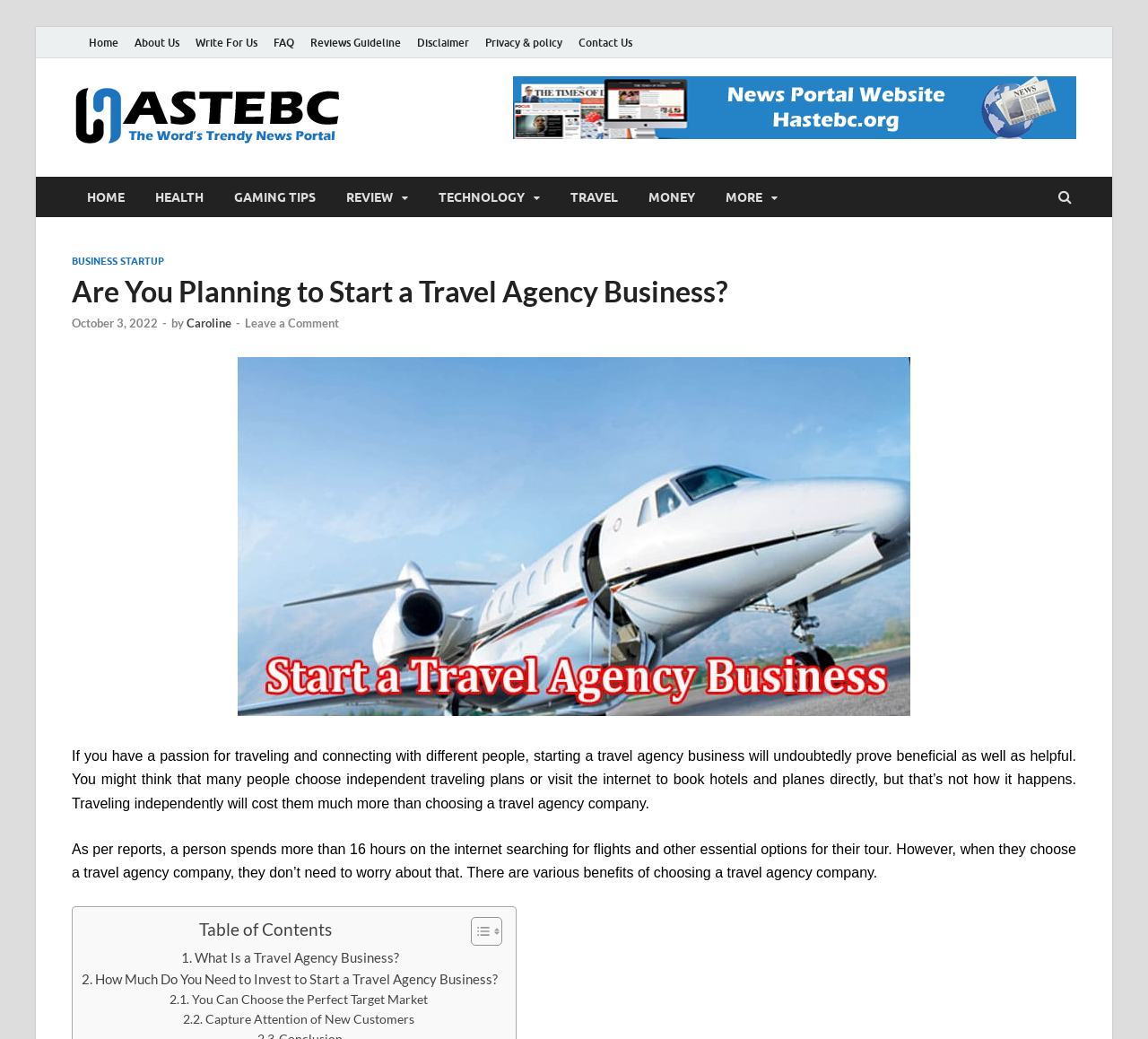Describe all the key features of the webpage in detail.

The webpage is about starting a travel agency business, with a focus on the benefits of choosing a travel agency company. At the top, there is a navigation menu with links to "Home", "About Us", "Write For Us", "FAQ", "Reviews Guideline", "Disclaimer", "Privacy & policy", and "Contact Us". Below this menu, there is a logo "hastebc – A Get Daily Trendy News" with an image, followed by a link to "Online Website Reviews".

On the left side, there is a vertical menu with links to "HOME", "HEALTH", "GAMING TIPS", "REVIEW", "TECHNOLOGY", "TRAVEL", "MONEY", and "MORE". Below this menu, there is a header section with a title "Are You Planning to Start a Travel Agency Business?" and a subheading with the date "October 3, 2022" and the author's name "Caroline".

The main content of the webpage is divided into sections, with the first section discussing the benefits of starting a travel agency business. The text explains that many people choose independent traveling plans, but this can be more costly than choosing a travel agency company. The section also mentions that a person spends more than 16 hours on the internet searching for flights and other essential options for their tour, but a travel agency company can take care of these tasks.

Below this section, there is a table of contents with links to different sections of the article, including "What Is a Travel Agency Business?", "How Much Do You Need to Invest to Start a Travel Agency Business?", "You Can Choose the Perfect Target Market", and "Capture Attention of New Customers".